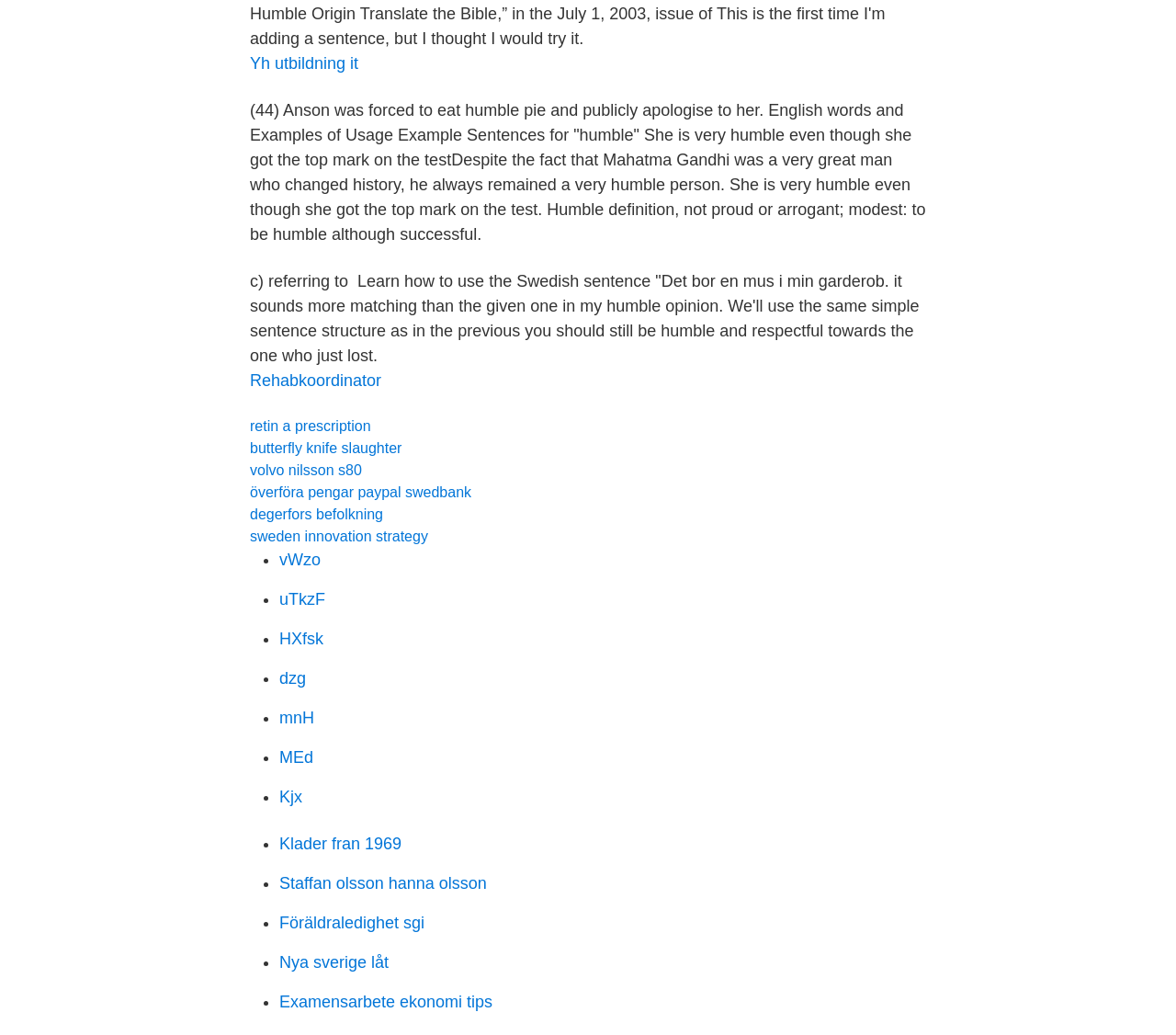Based on the provided description, "butterfly knife slaughter", find the bounding box of the corresponding UI element in the screenshot.

[0.212, 0.425, 0.342, 0.44]